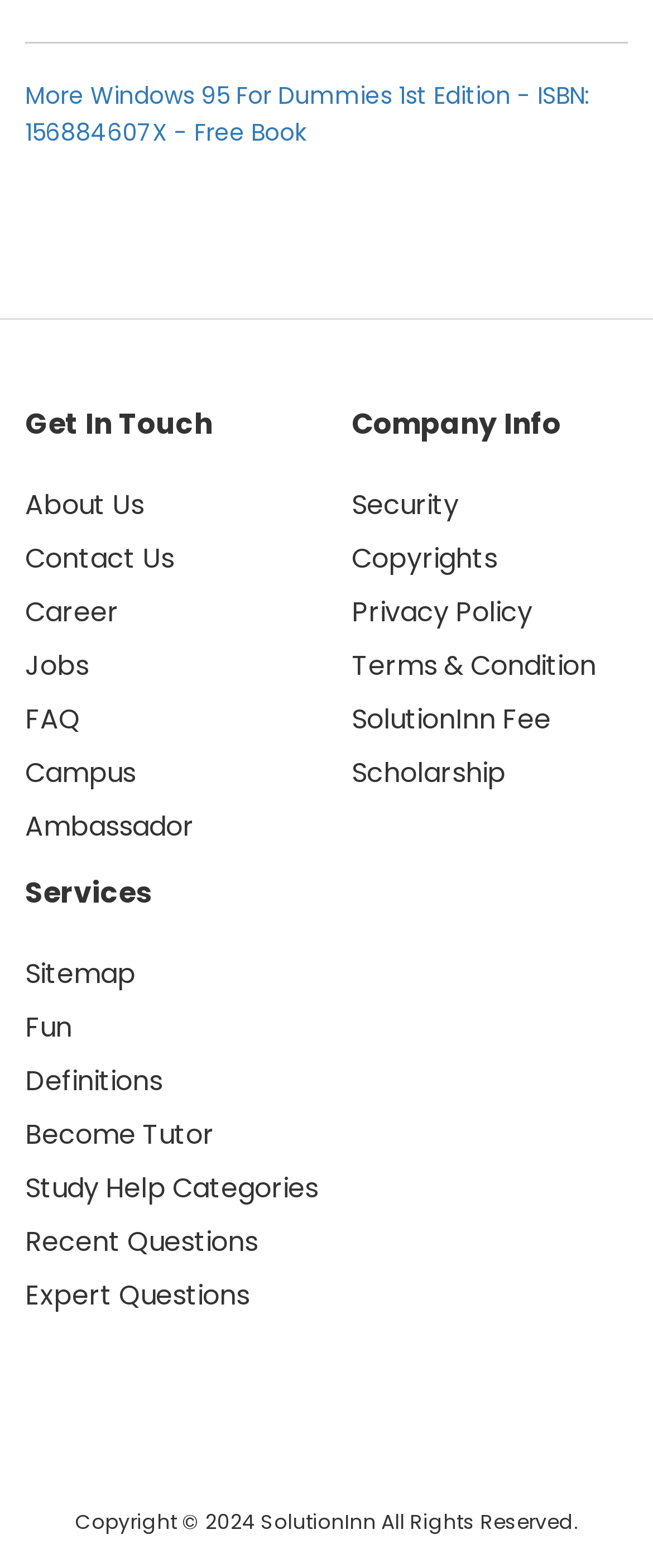Can you provide the bounding box coordinates for the element that should be clicked to implement the instruction: "View the sitemap"?

[0.038, 0.608, 0.208, 0.633]